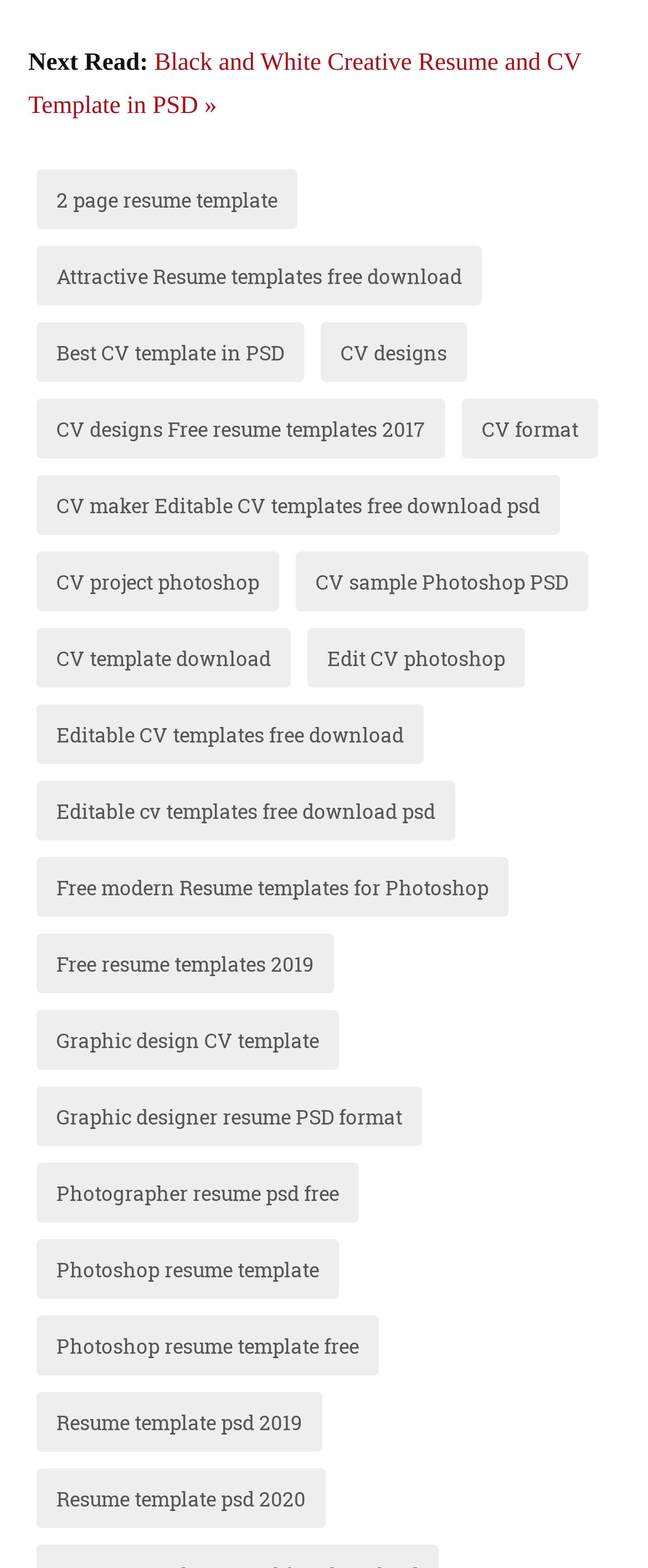Indicate the bounding box coordinates of the element that must be clicked to execute the instruction: "Explore Hot Fads". The coordinates should be given as four float numbers between 0 and 1, i.e., [left, top, right, bottom].

None